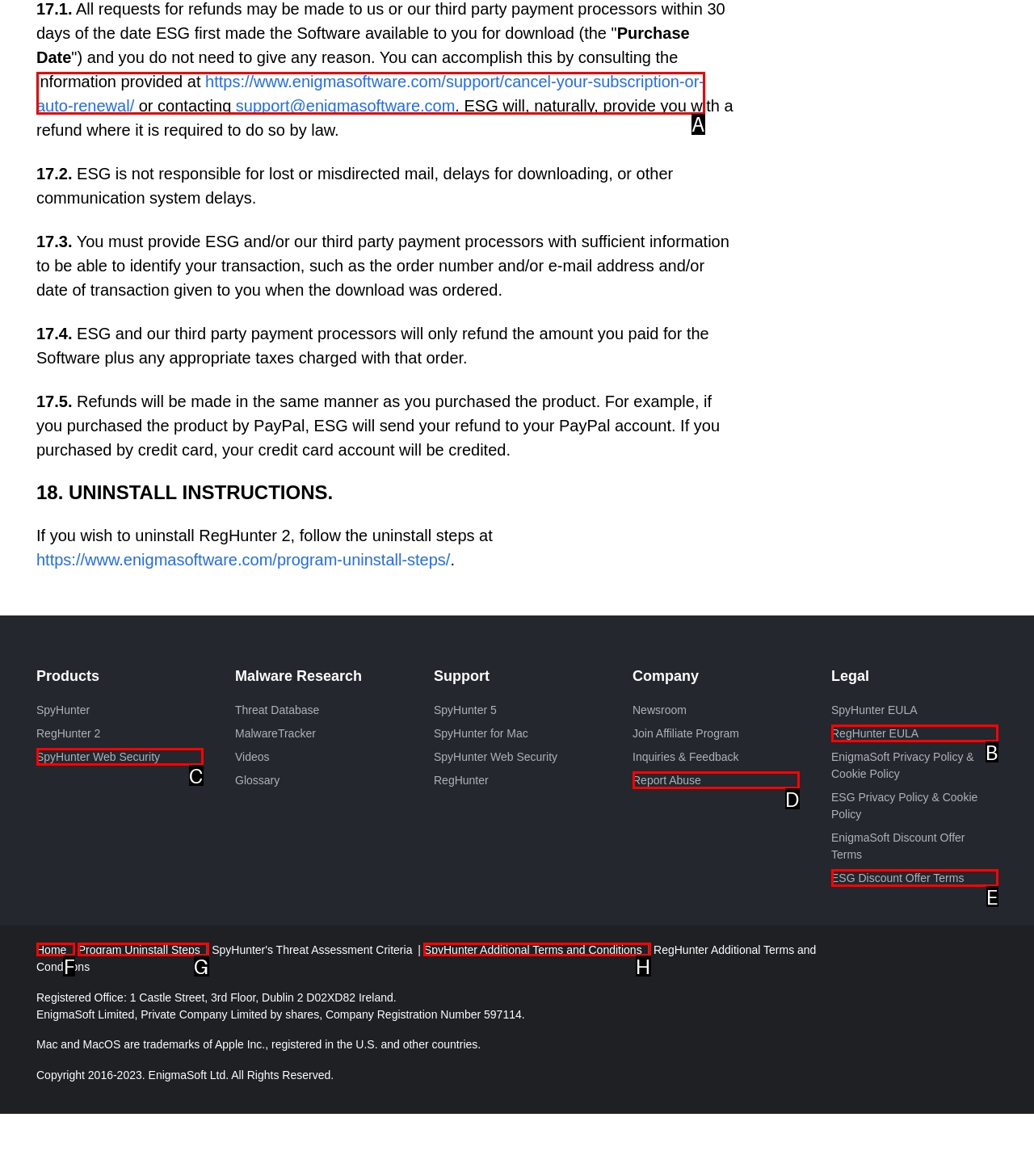Tell me which one HTML element best matches the description: Program Uninstall Steps
Answer with the option's letter from the given choices directly.

G